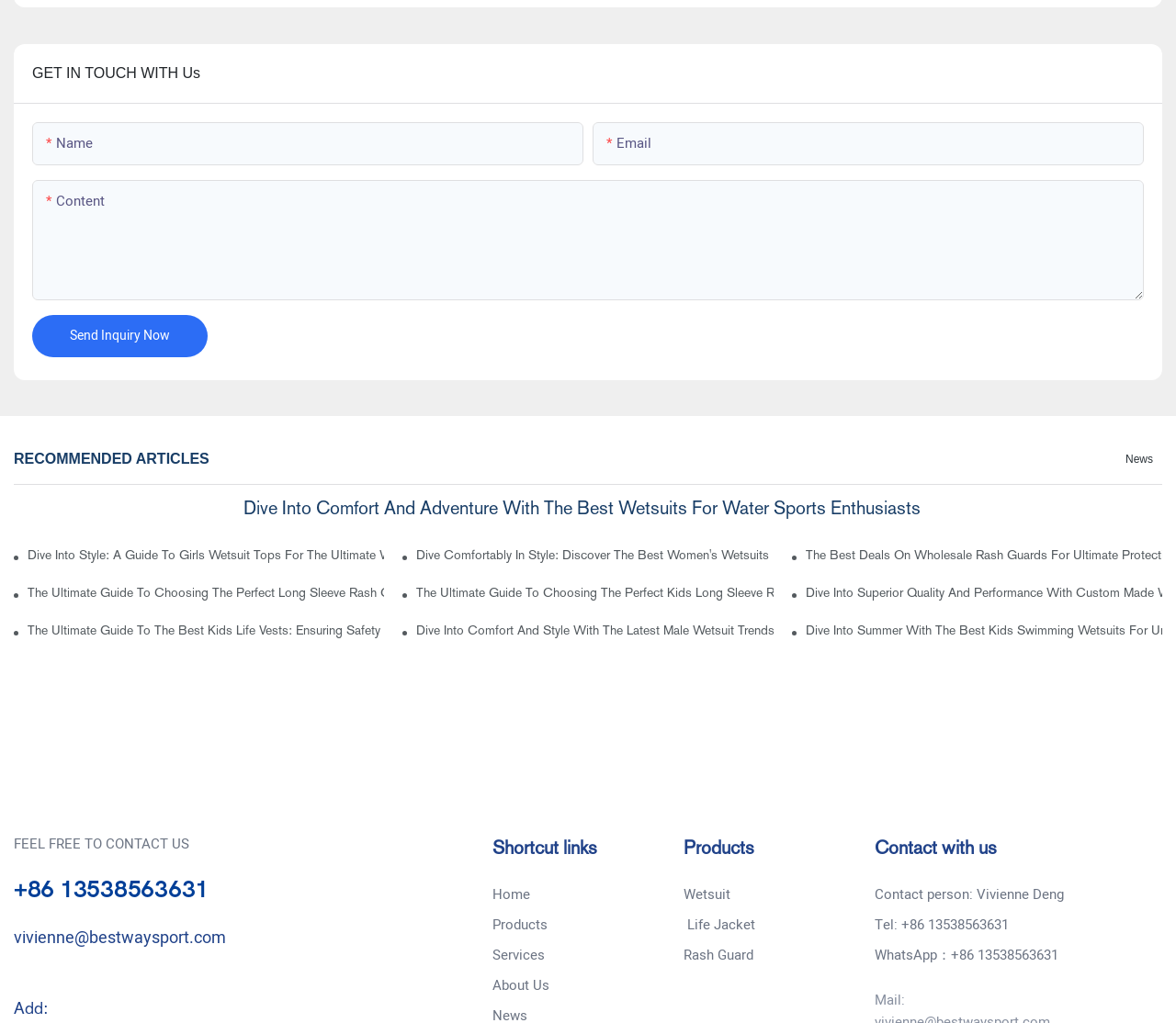Please locate the clickable area by providing the bounding box coordinates to follow this instruction: "Click Send Inquiry Now".

[0.027, 0.308, 0.177, 0.349]